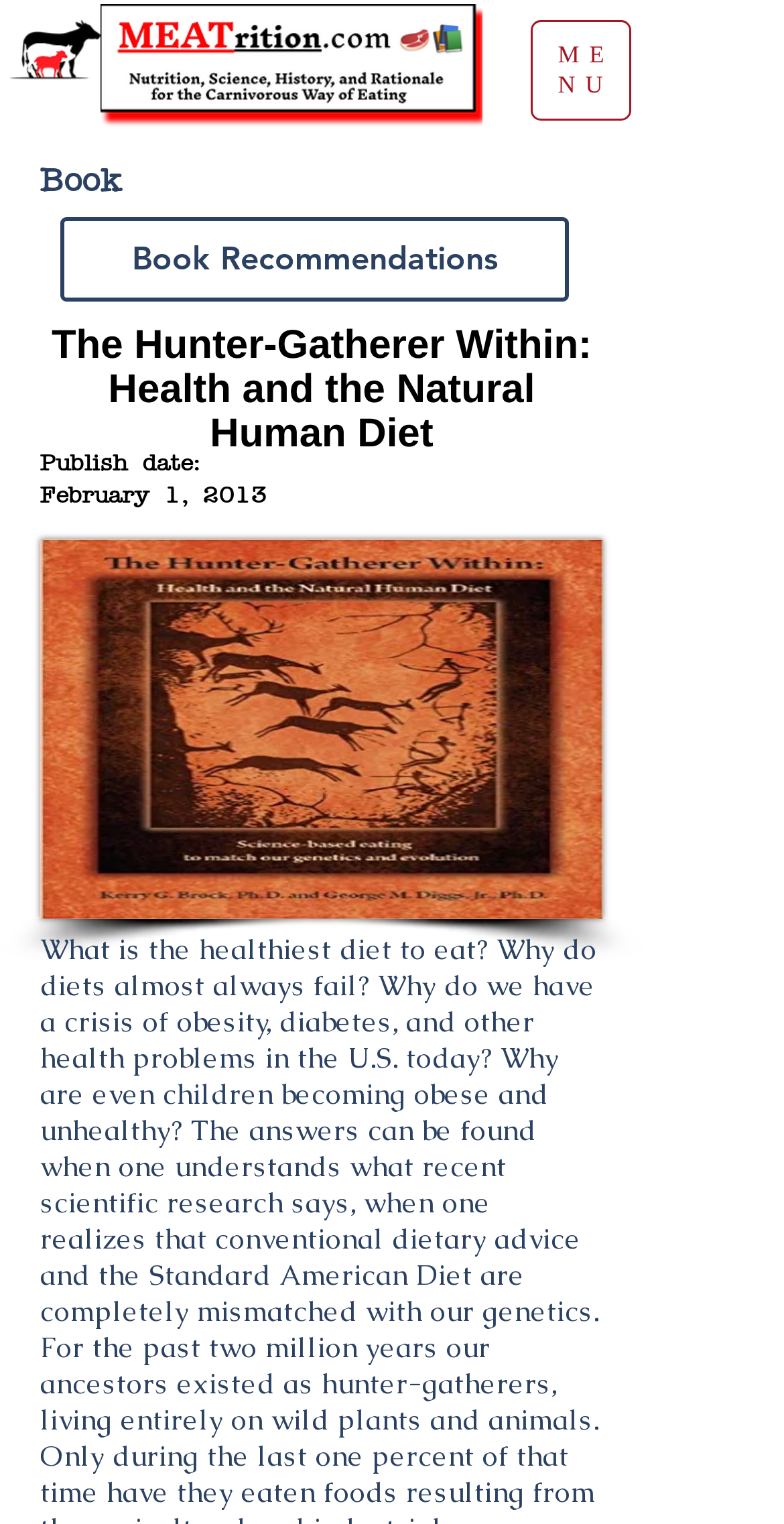Use the details in the image to answer the question thoroughly: 
What is the topic of the book?

I found the topic of the book by reading the heading 'The Hunter-Gatherer Within: Health and the Natural Human Diet' which is likely the title of the book.